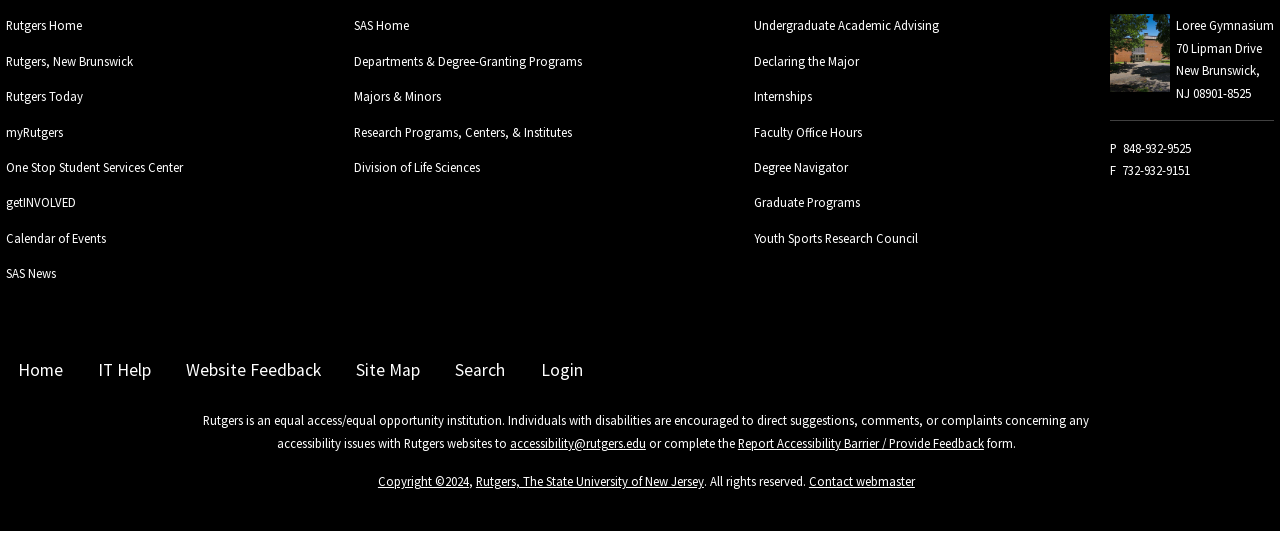Based on the image, provide a detailed and complete answer to the question: 
How many links are there in the top navigation bar?

I counted the links in the top navigation bar, starting from 'Rutgers Home' to 'Calendar of Events', and found 9 links.